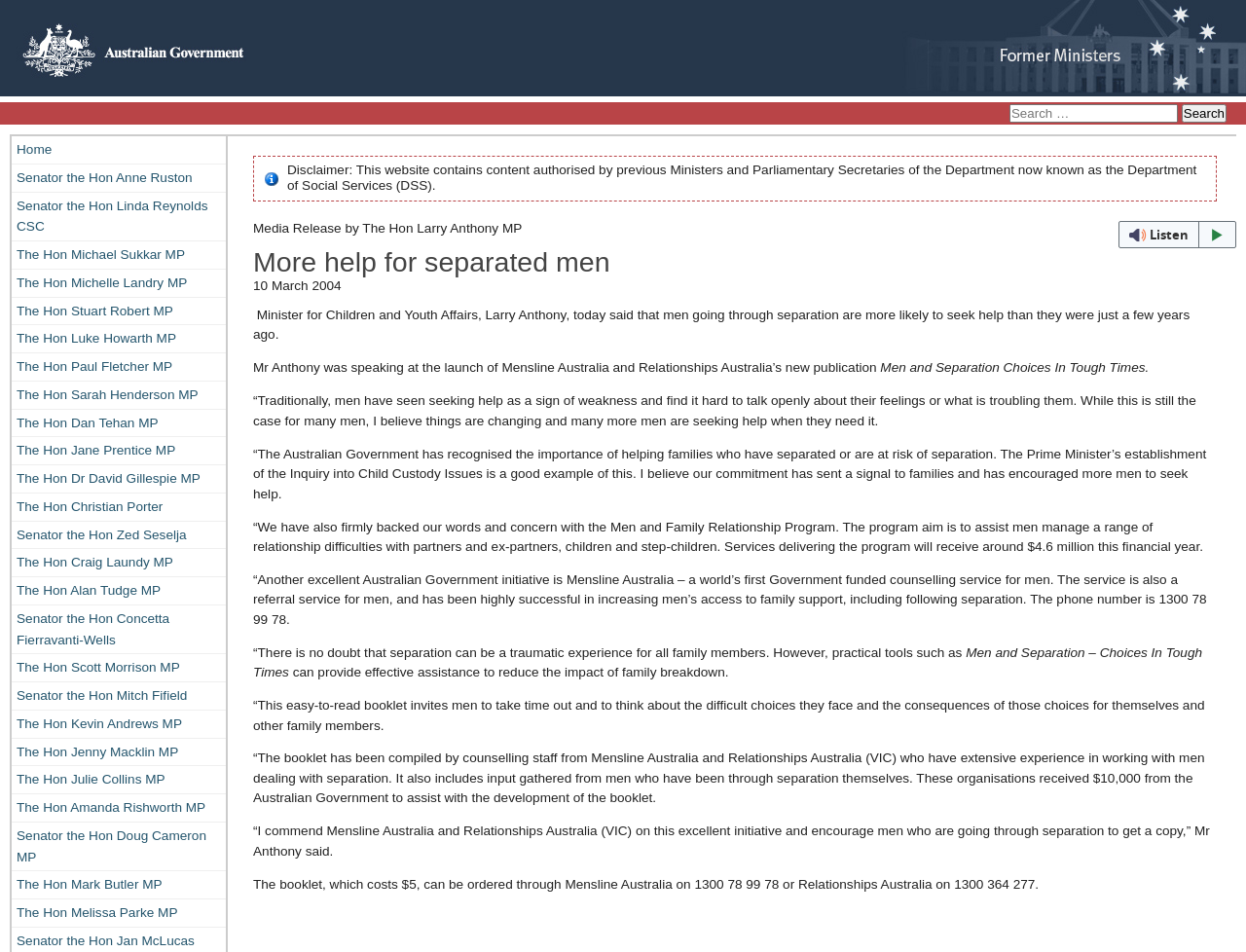What is the title of the publication launched by Mensline Australia and Relationships Australia?
Please provide a detailed and thorough answer to the question.

The answer can be found in the article section of the webpage, which mentions that the publication 'Men and Separation – Choices In Tough Times' was launched by Mensline Australia and Relationships Australia.